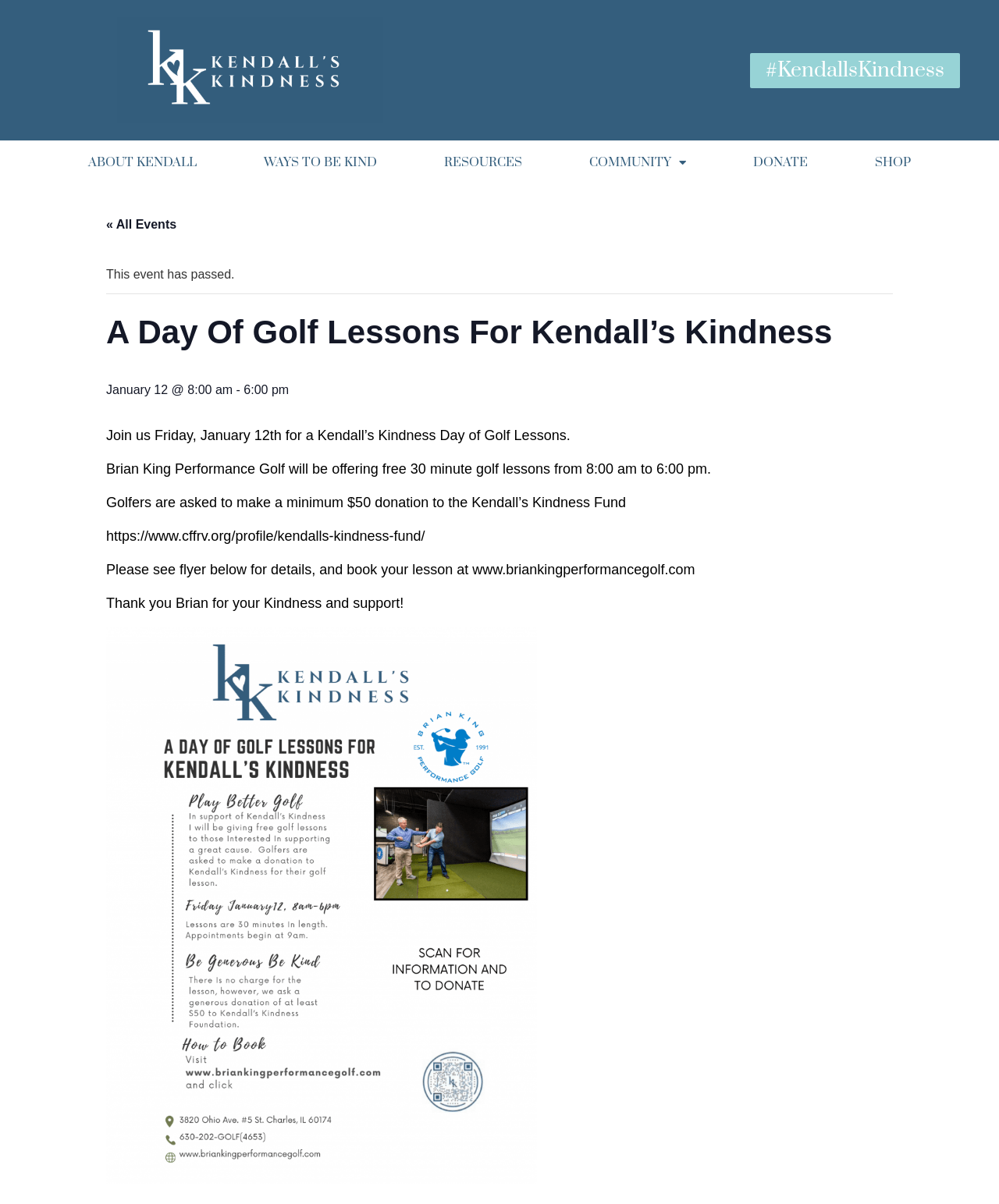What is the name of the organization associated with the Kendall’s Kindness Fund?
Using the screenshot, give a one-word or short phrase answer.

cffrv.org